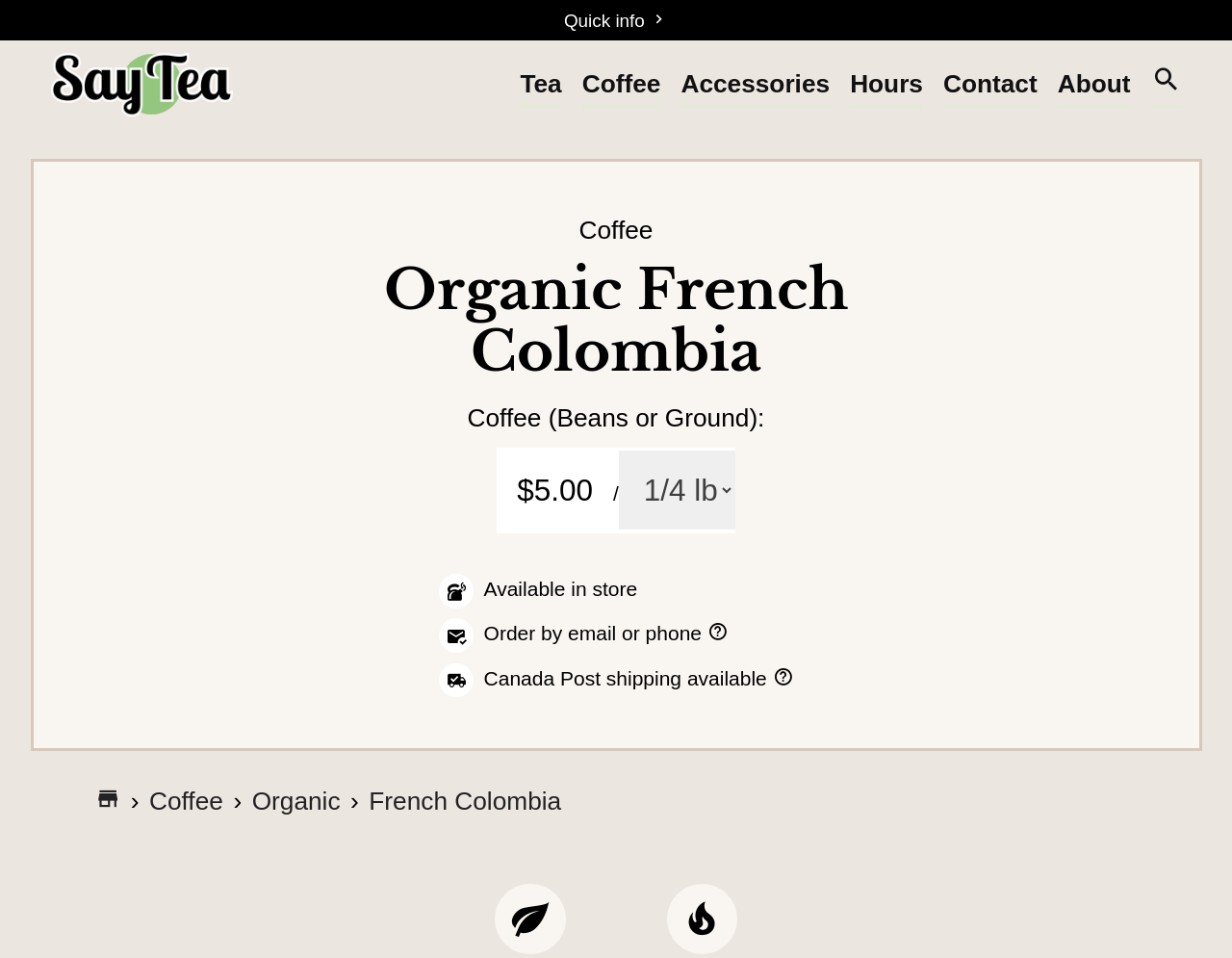Identify the bounding box coordinates of the section that should be clicked to achieve the task described: "View coffee details".

[0.223, 0.271, 0.777, 0.399]